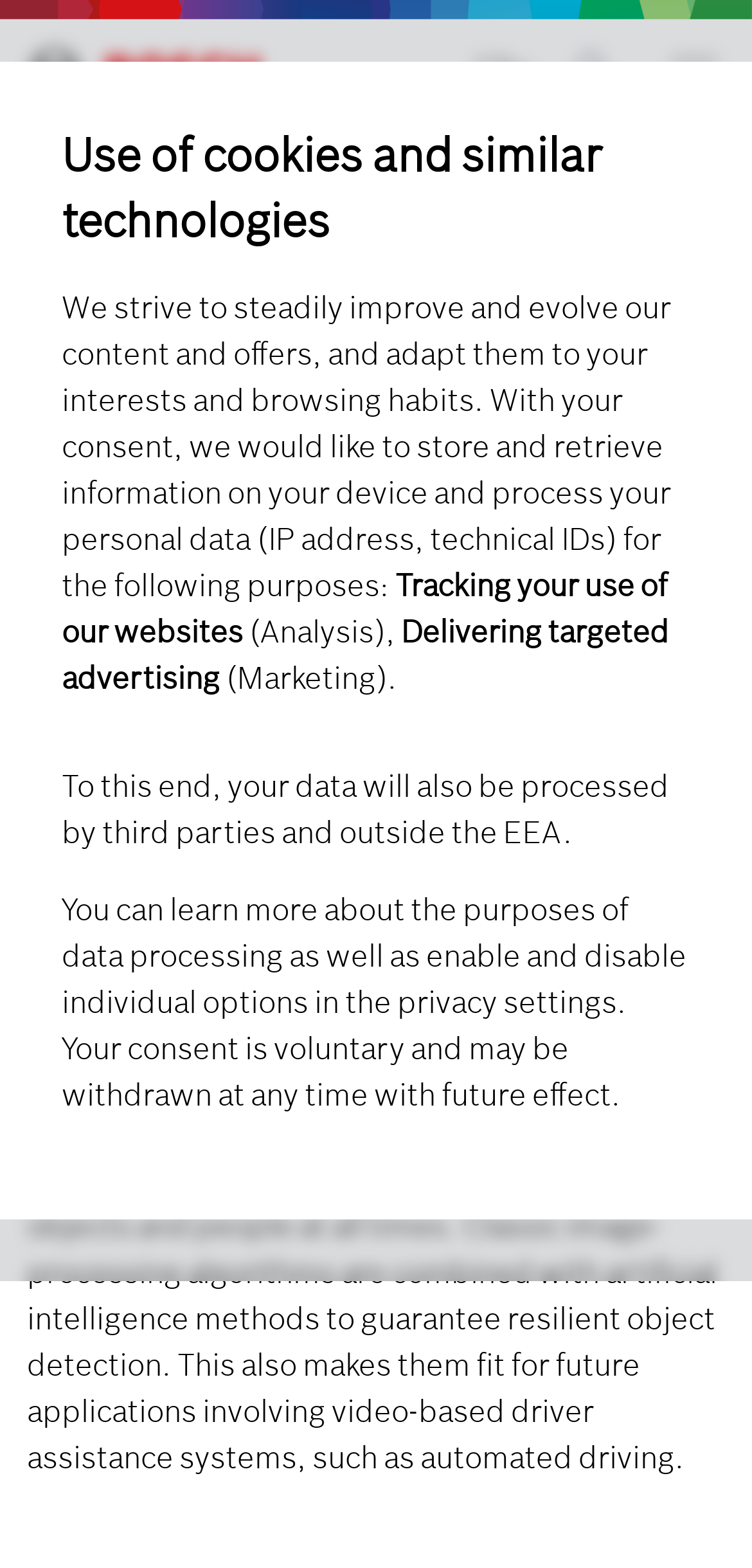Identify the bounding box coordinates of the specific part of the webpage to click to complete this instruction: "Click the Navigation toggle button".

[0.892, 0.032, 0.954, 0.062]